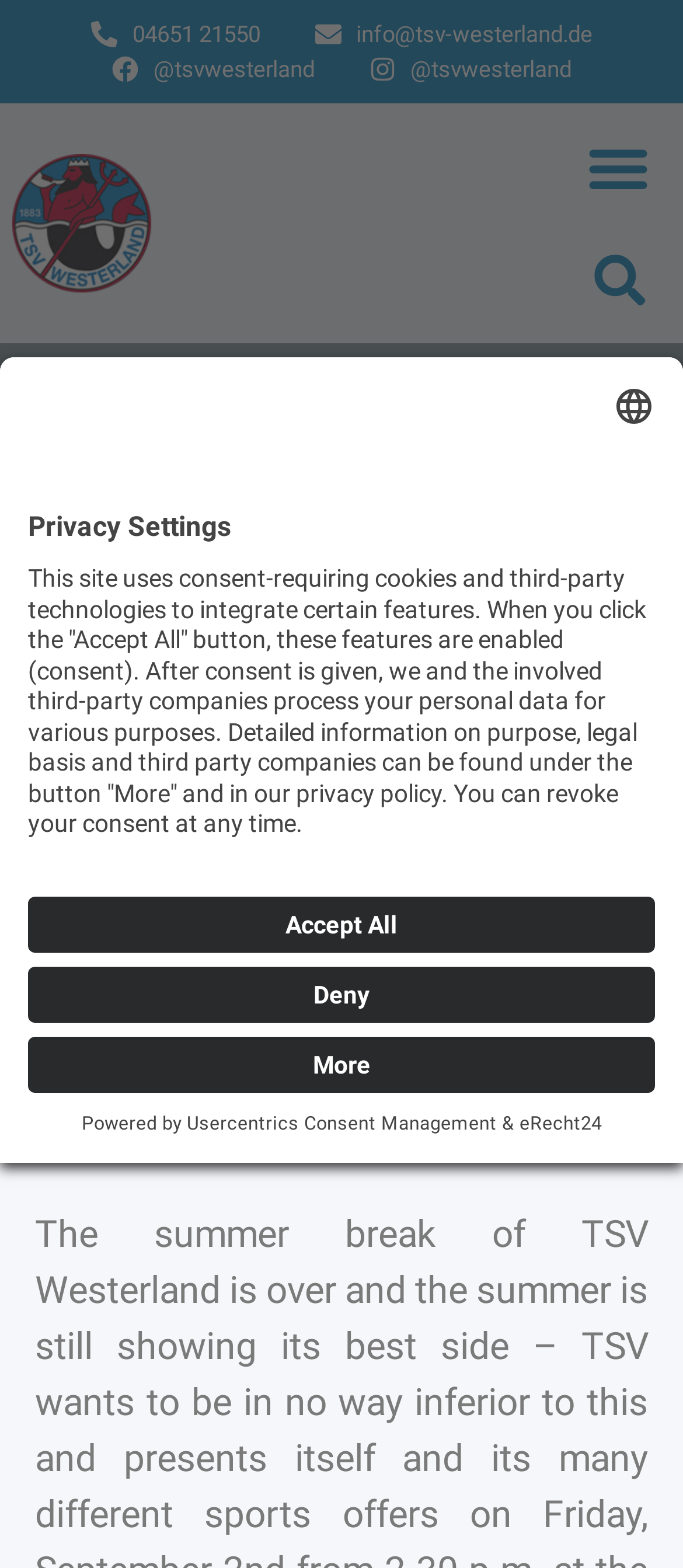What is the purpose of the button at the top right corner?
Provide a fully detailed and comprehensive answer to the question.

I found the answer by examining the button element at coordinates [0.836, 0.077, 0.974, 0.137] and its description 'Menu Toggle'. This suggests that the button is used to toggle a menu.